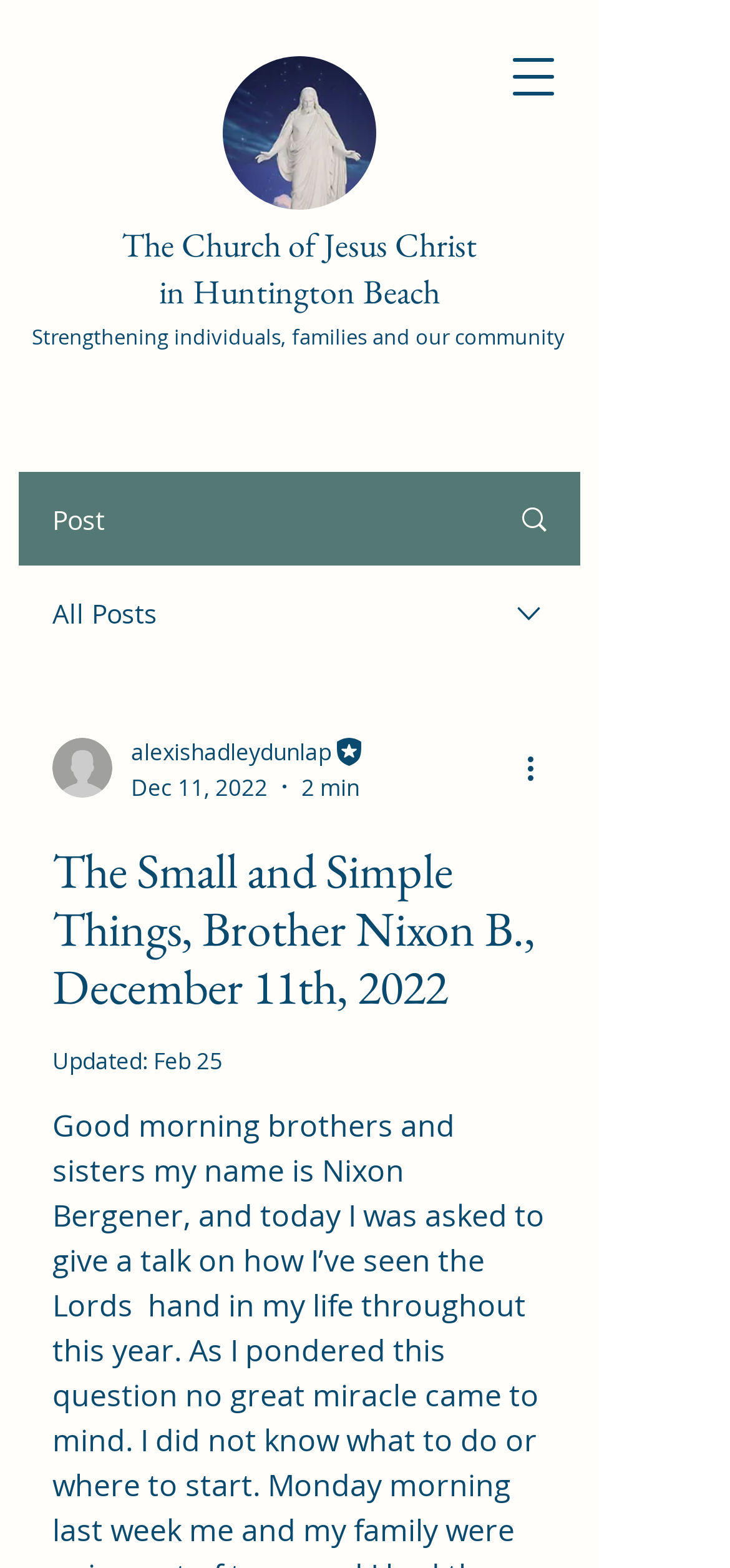Please respond to the question using a single word or phrase:
What is the date of the article?

December 11th, 2022